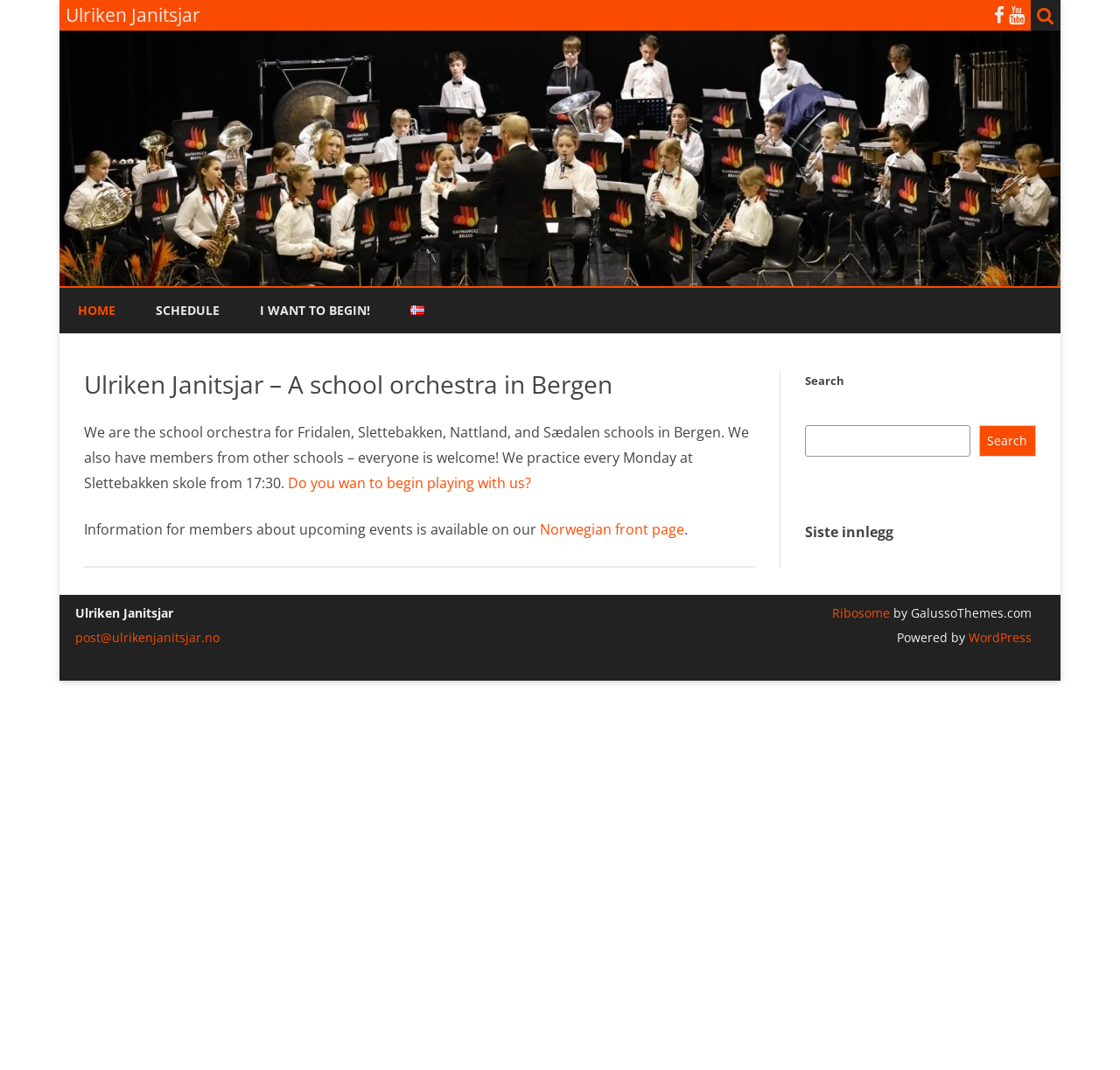What is the name of the school where the orchestra practices?
Using the visual information, respond with a single word or phrase.

Slettebakken skole